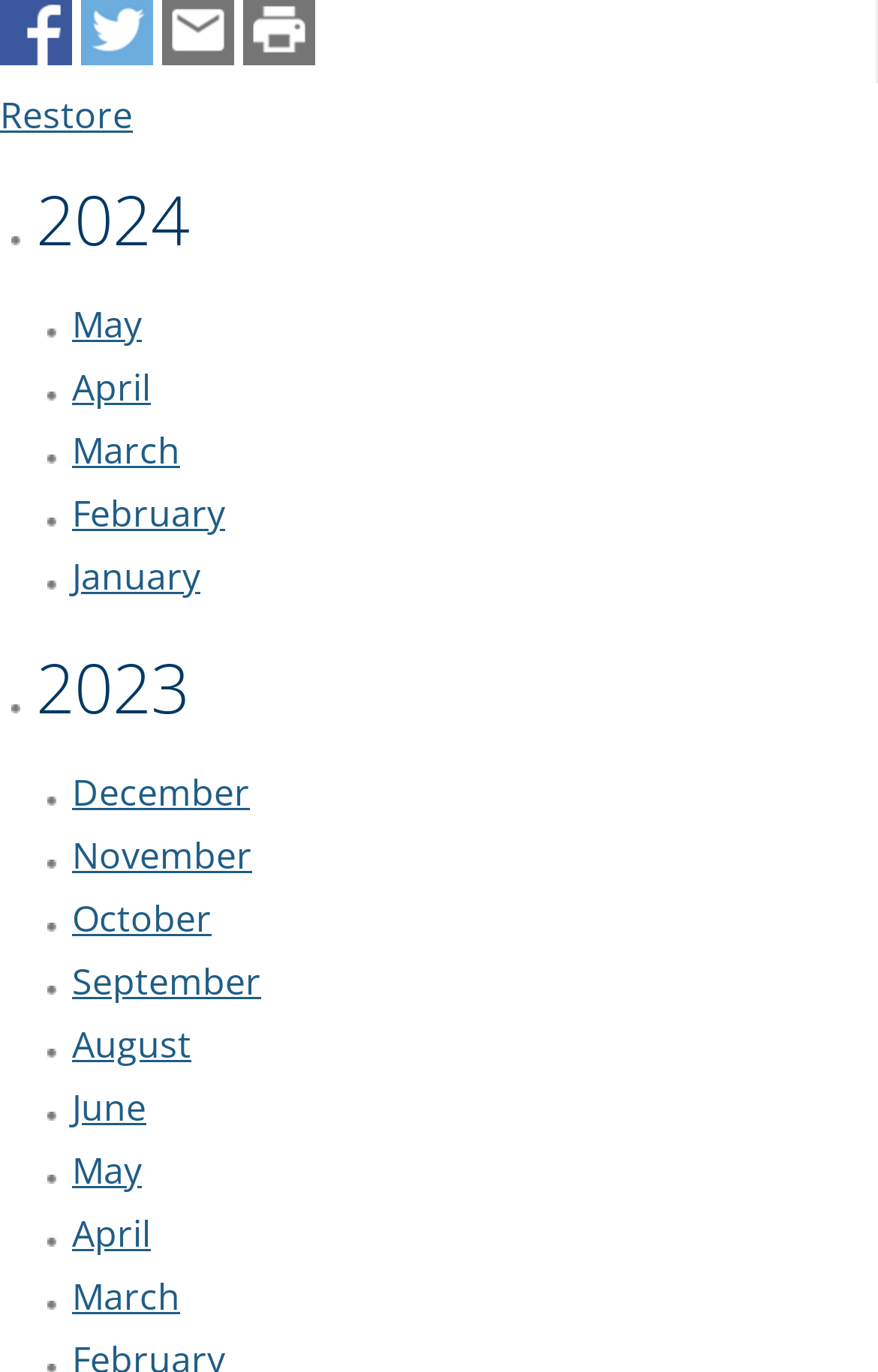What is the latest month listed for 2024?
Give a detailed and exhaustive answer to the question.

I looked at the list of months for 2024 and found that the latest month listed is May.